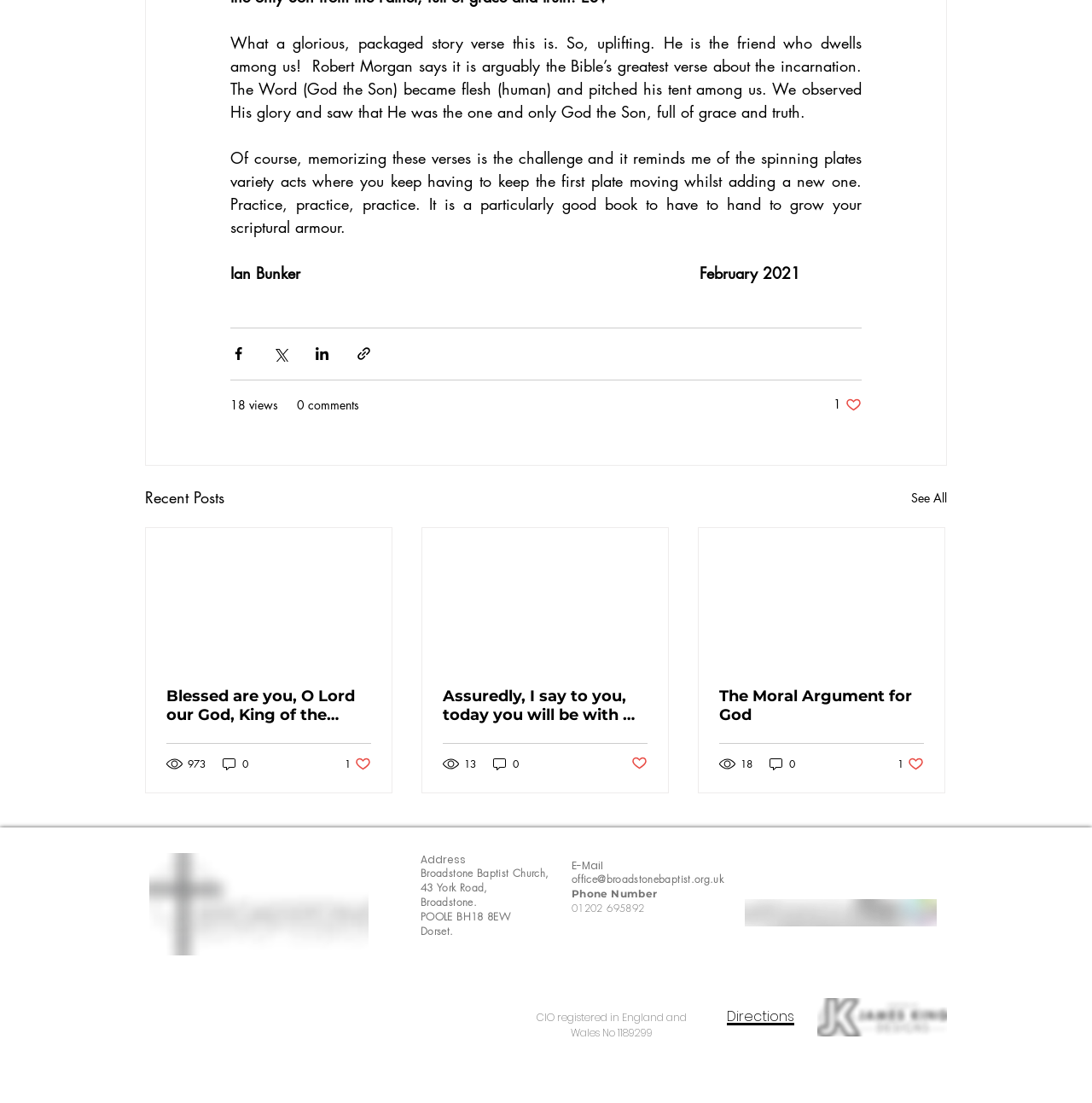Could you provide the bounding box coordinates for the portion of the screen to click to complete this instruction: "Visit the church's Facebook page"?

[0.392, 0.915, 0.423, 0.946]